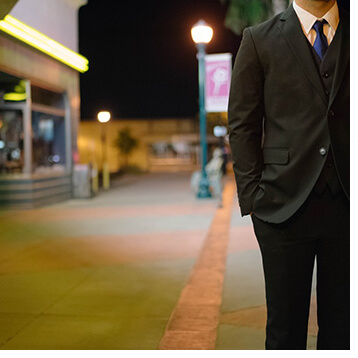What is the lighting source in the scene?
Look at the screenshot and respond with a single word or phrase.

Street lamps